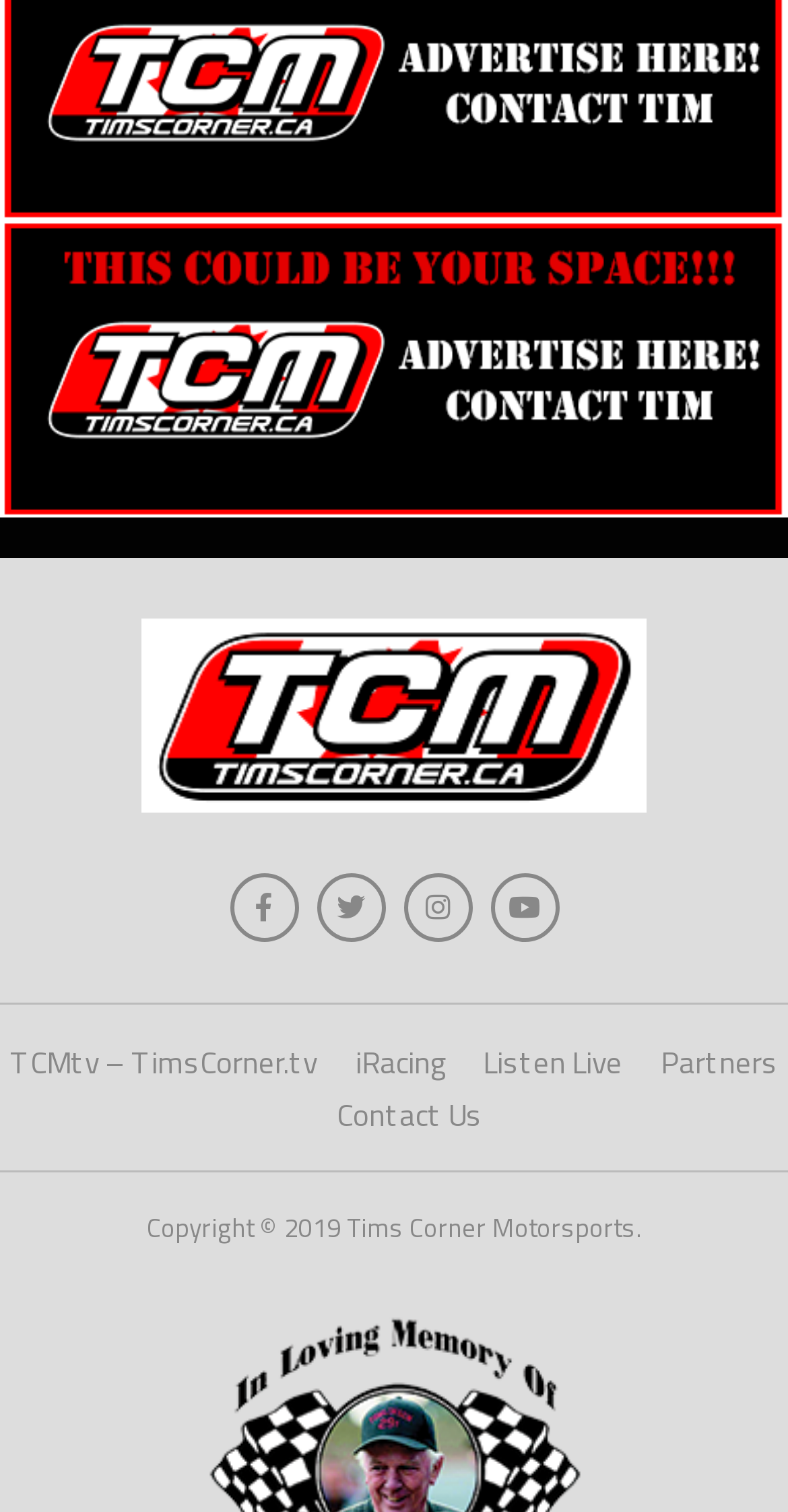How many main navigation links are present?
Analyze the image and deliver a detailed answer to the question.

There are five main navigation links present on the webpage, which can be identified by the link elements with the texts 'TCMtv – TimsCorner.tv', 'iRacing', 'Listen Live', 'Partners', and 'Contact Us'.